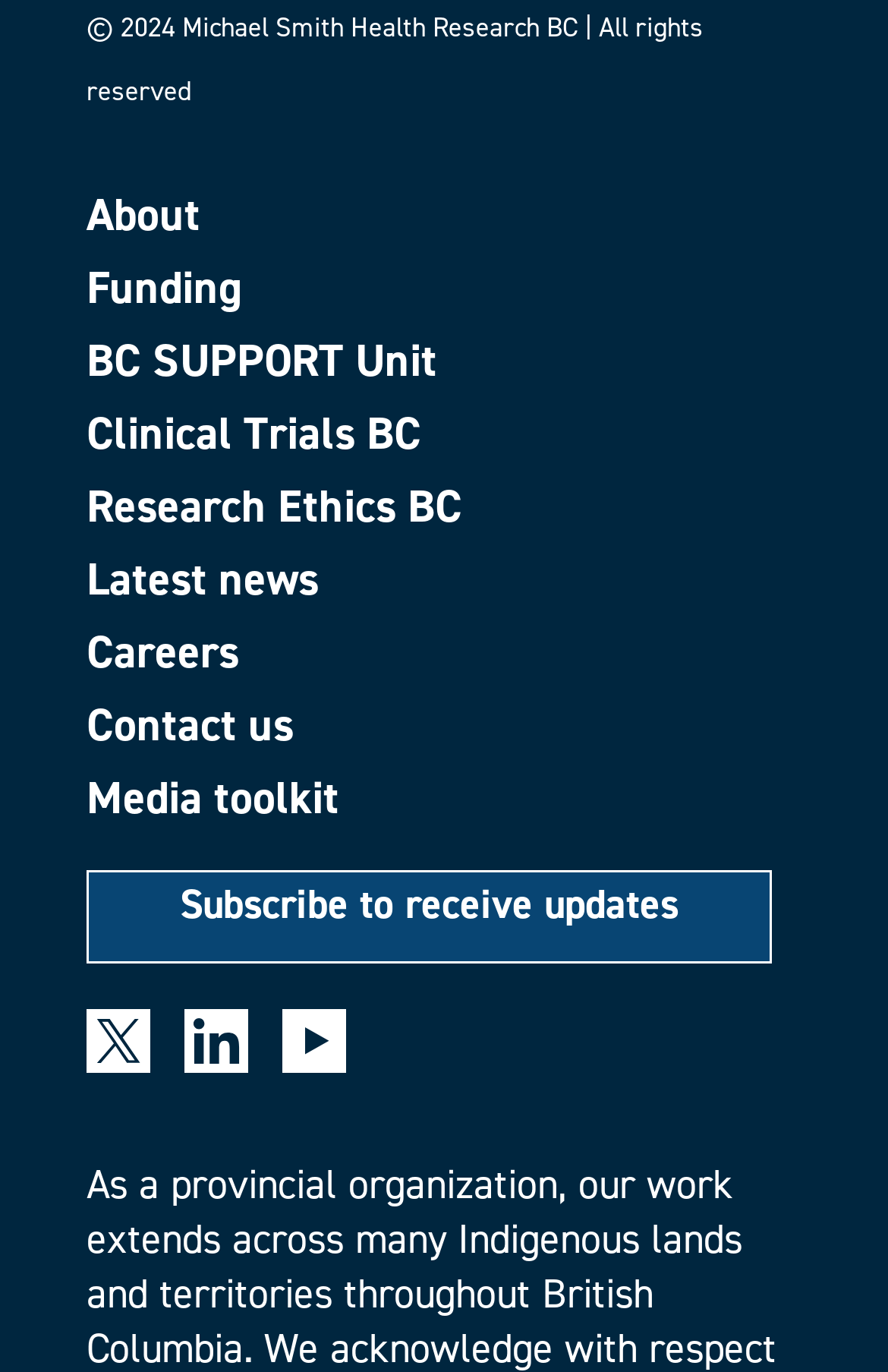How many social media icons are there?
Provide an in-depth and detailed explanation in response to the question.

There are three social media icons at the bottom of the webpage, each represented by an image element, which suggests that the website has a presence on three social media platforms.